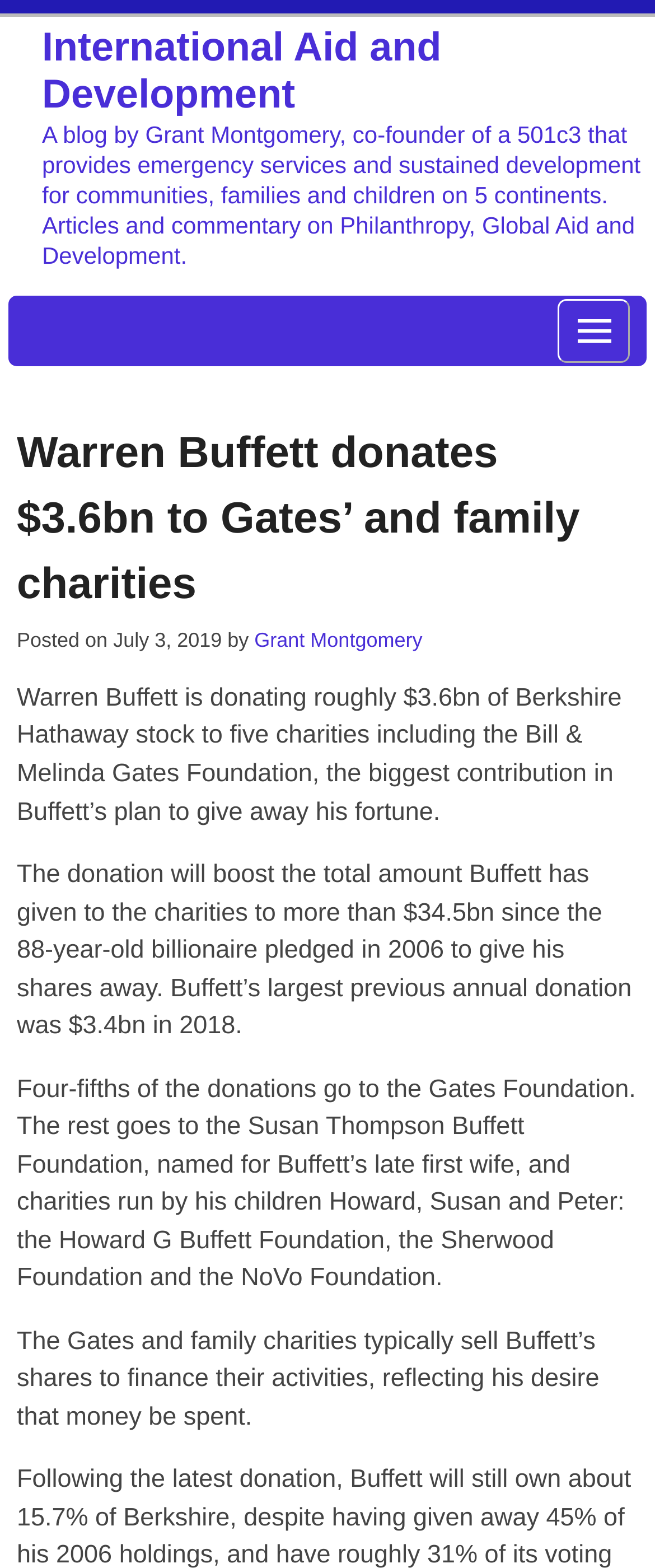Identify the bounding box for the element characterized by the following description: "Grant Montgomery".

[0.388, 0.401, 0.645, 0.416]